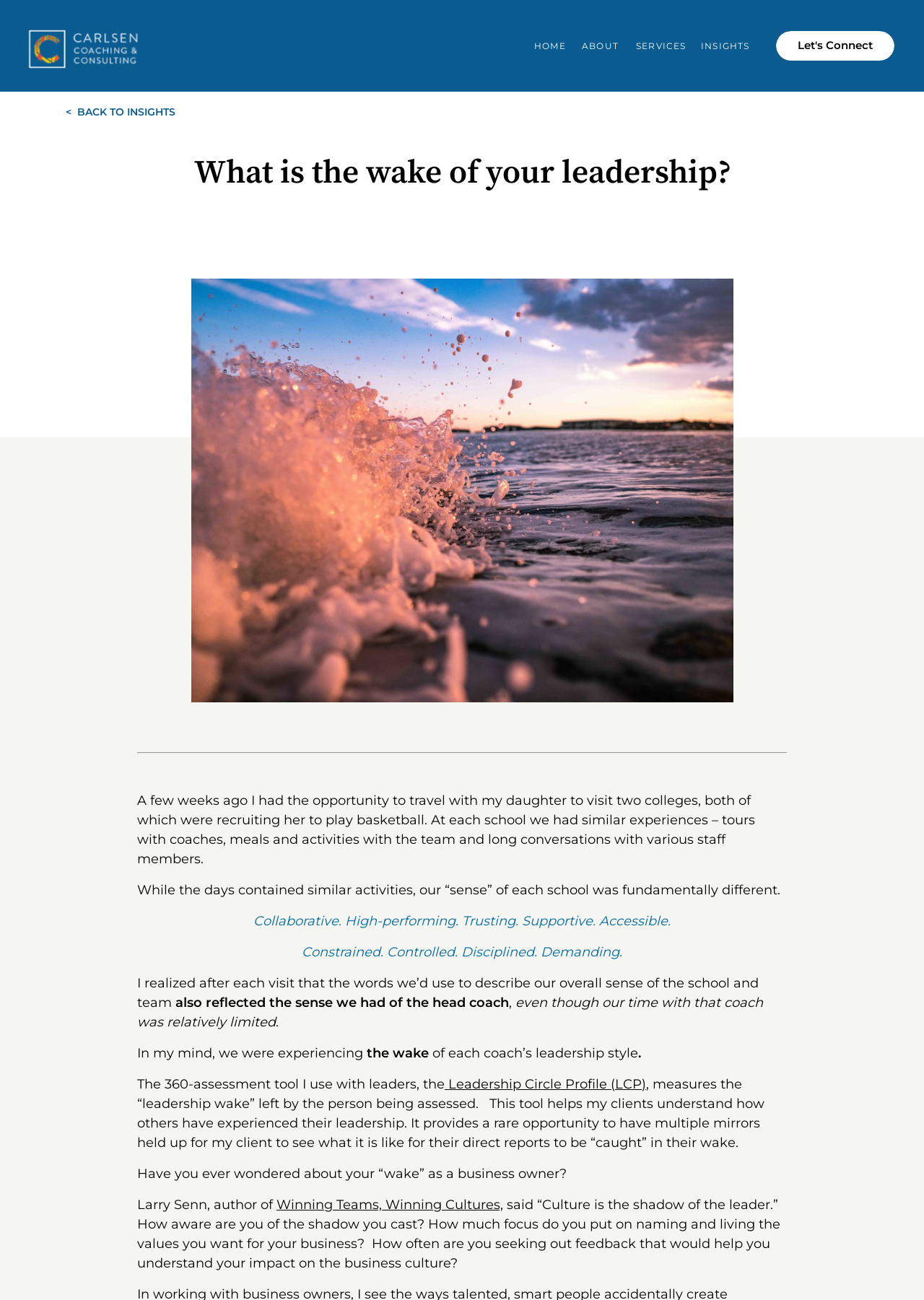Provide the bounding box coordinates for the UI element described in this sentence: "SERVICES". The coordinates should be four float values between 0 and 1, i.e., [left, top, right, bottom].

[0.688, 0.031, 0.745, 0.04]